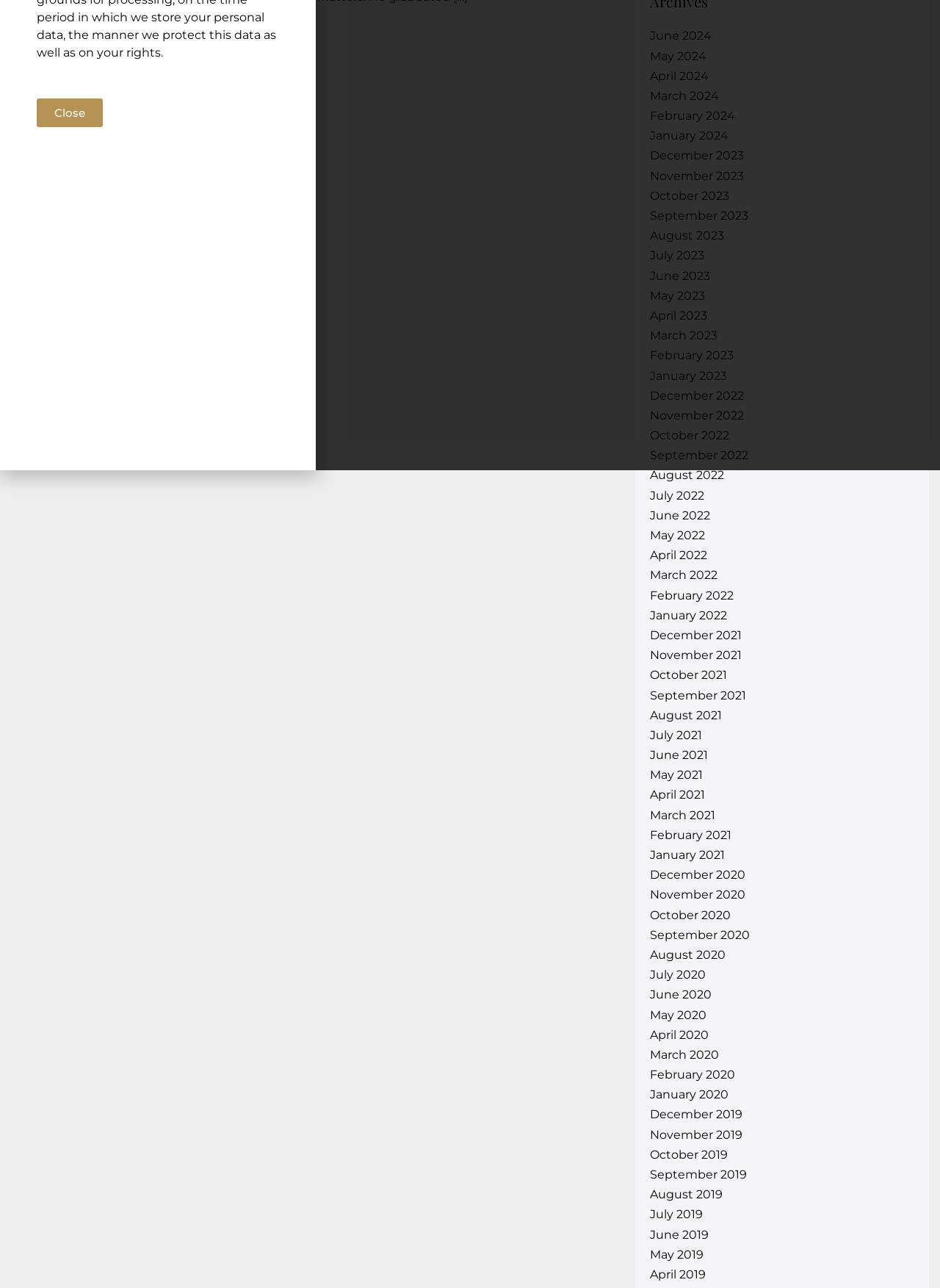Provide the bounding box coordinates of the HTML element this sentence describes: "December 2019".

[0.691, 0.86, 0.79, 0.871]